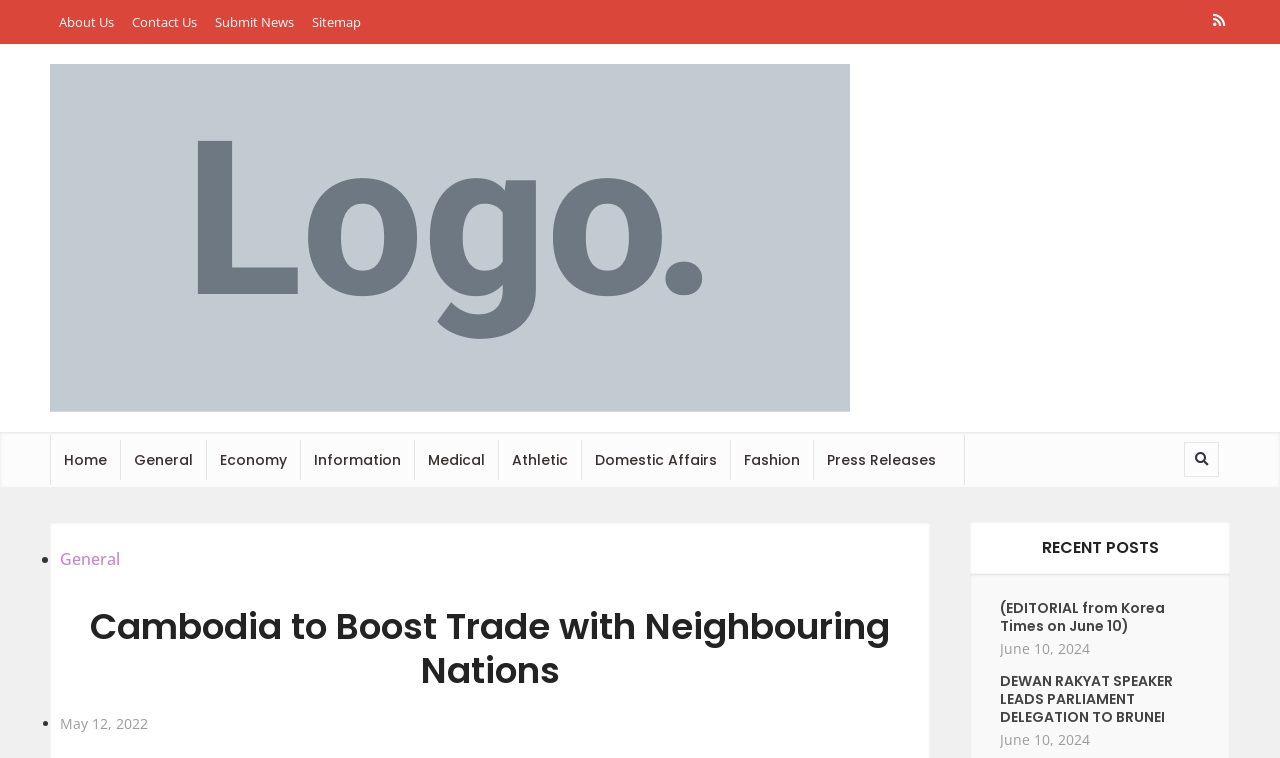Answer the question below in one word or phrase:
How many recent posts are listed?

2